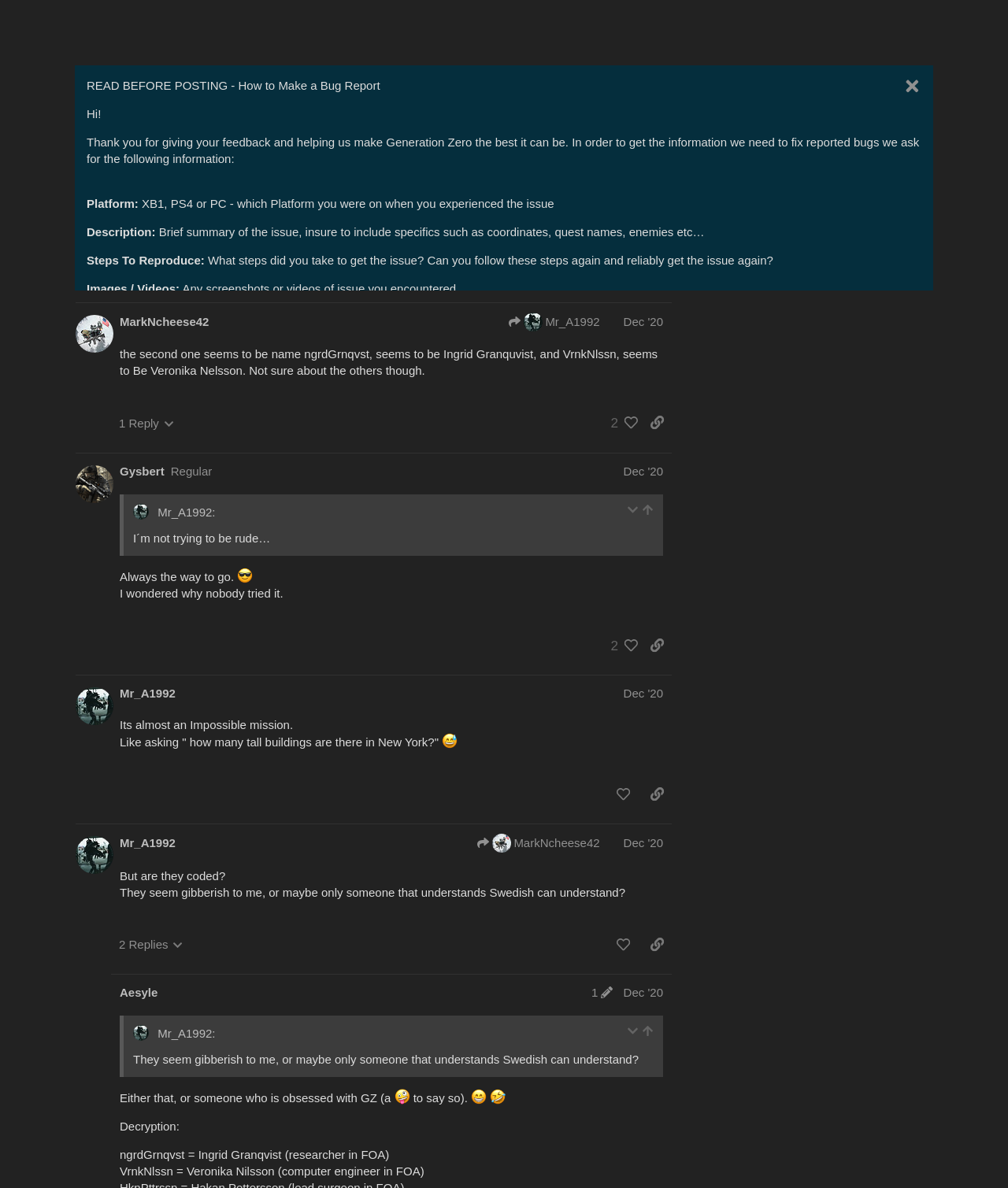What is the type of plane mentioned in the post?
Can you provide an in-depth and detailed response to the question?

The type of plane mentioned in the post can be found in the text content of the post, which specifically mentions the 'crashed Vråken scene'.